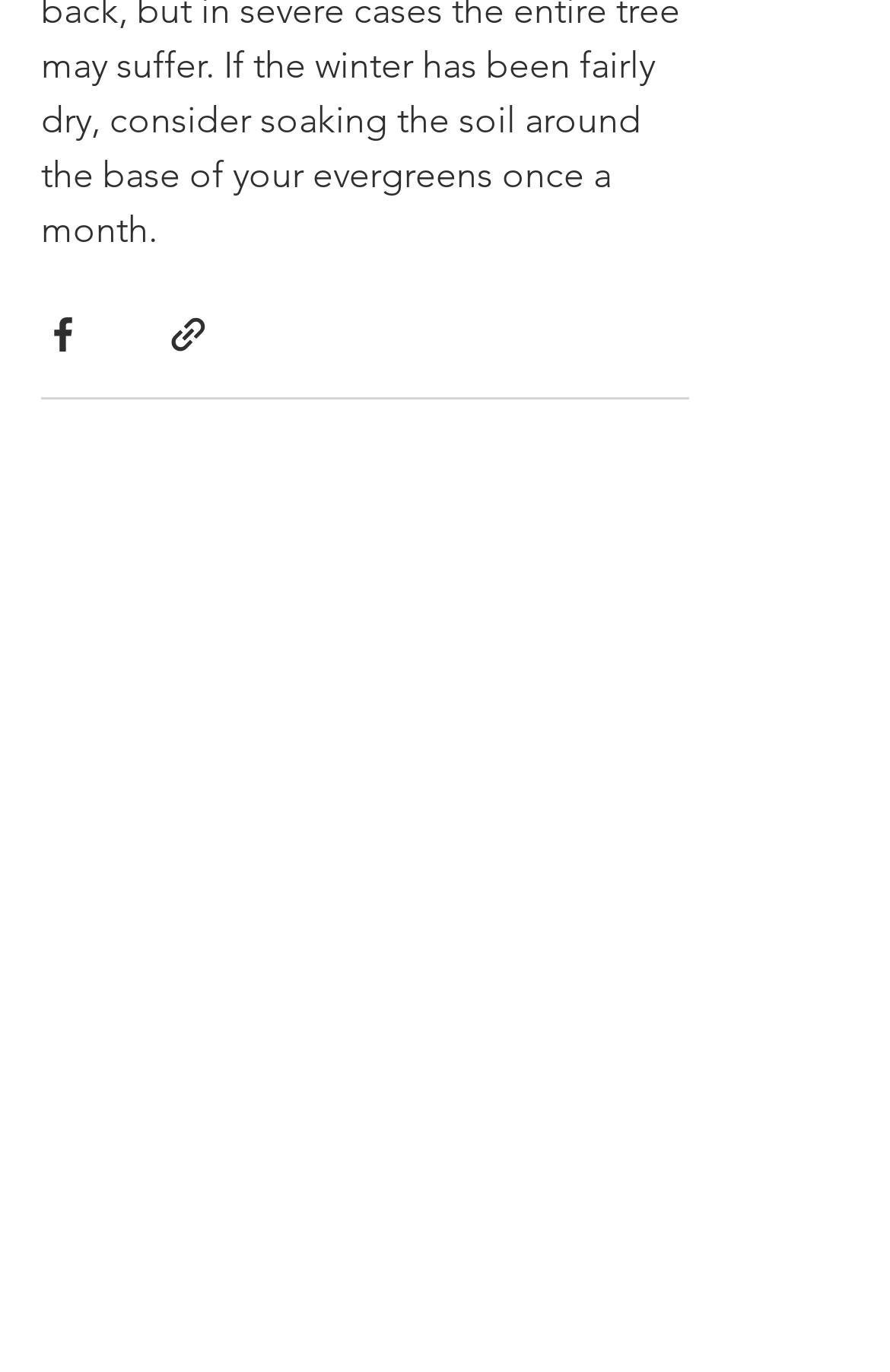What is the email address? Look at the image and give a one-word or short phrase answer.

info@earthsafebrand.com